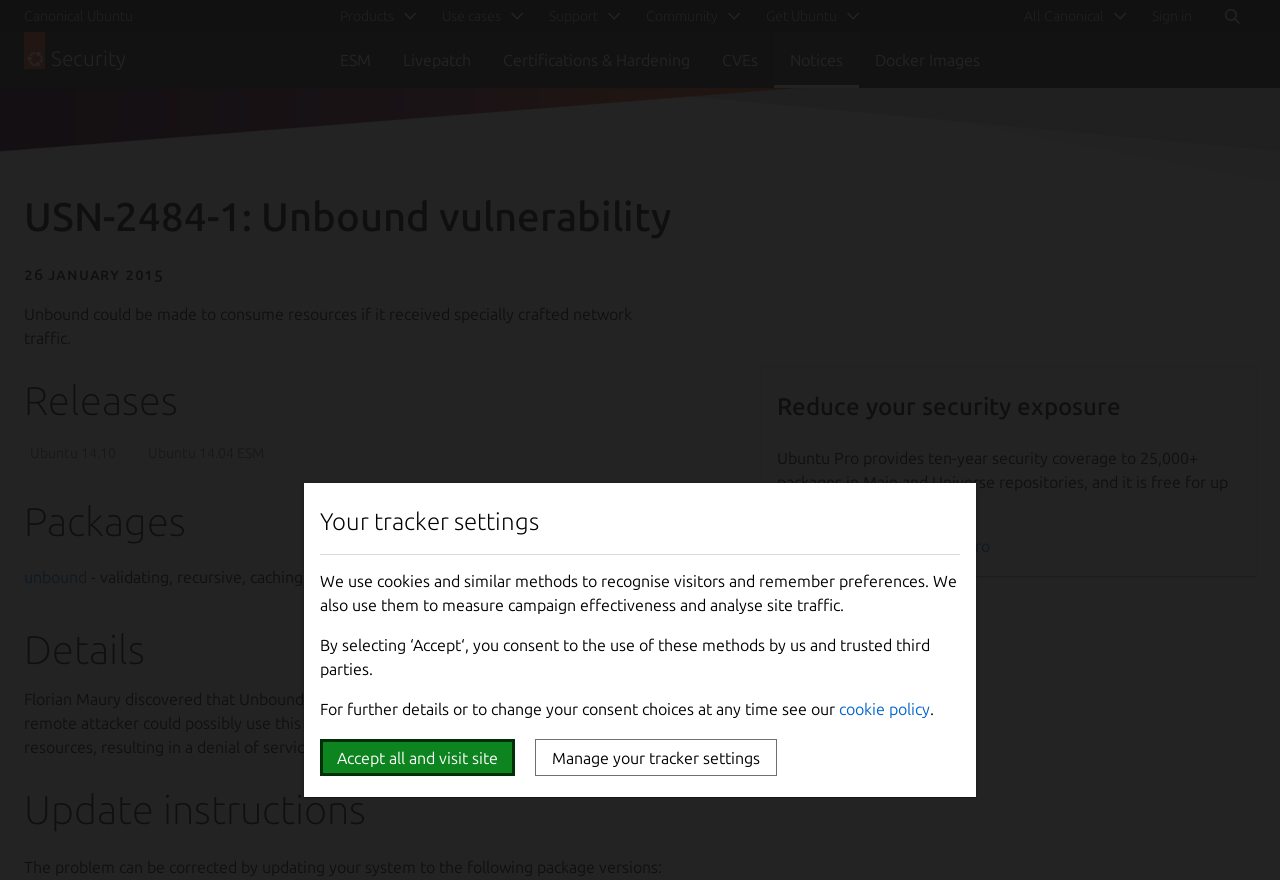What is the recommended action to correct the Unbound vulnerability?
Look at the image and answer the question using a single word or phrase.

Update system to latest package versions